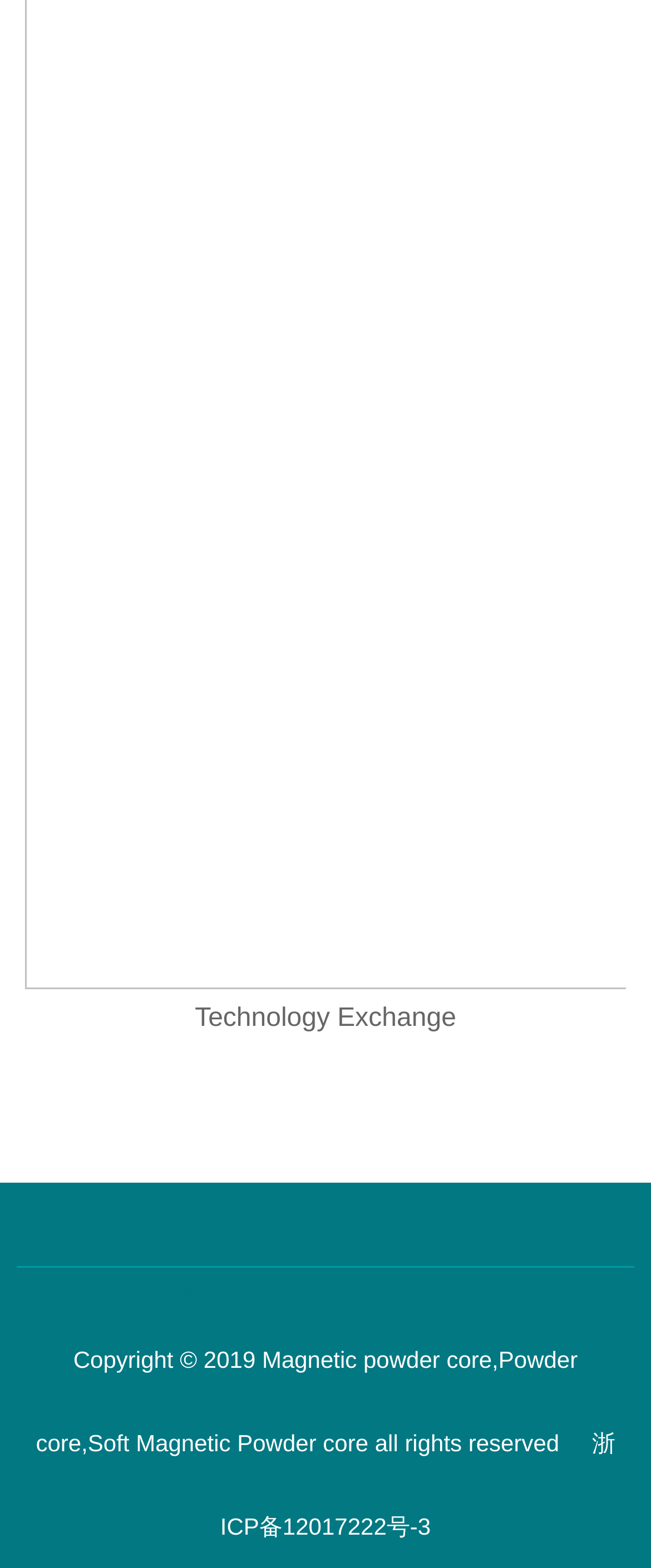Please find the bounding box for the following UI element description. Provide the coordinates in (top-left x, top-left y, bottom-right x, bottom-right y) format, with values between 0 and 1: 谷歌优化

[0.231, 0.838, 0.695, 0.866]